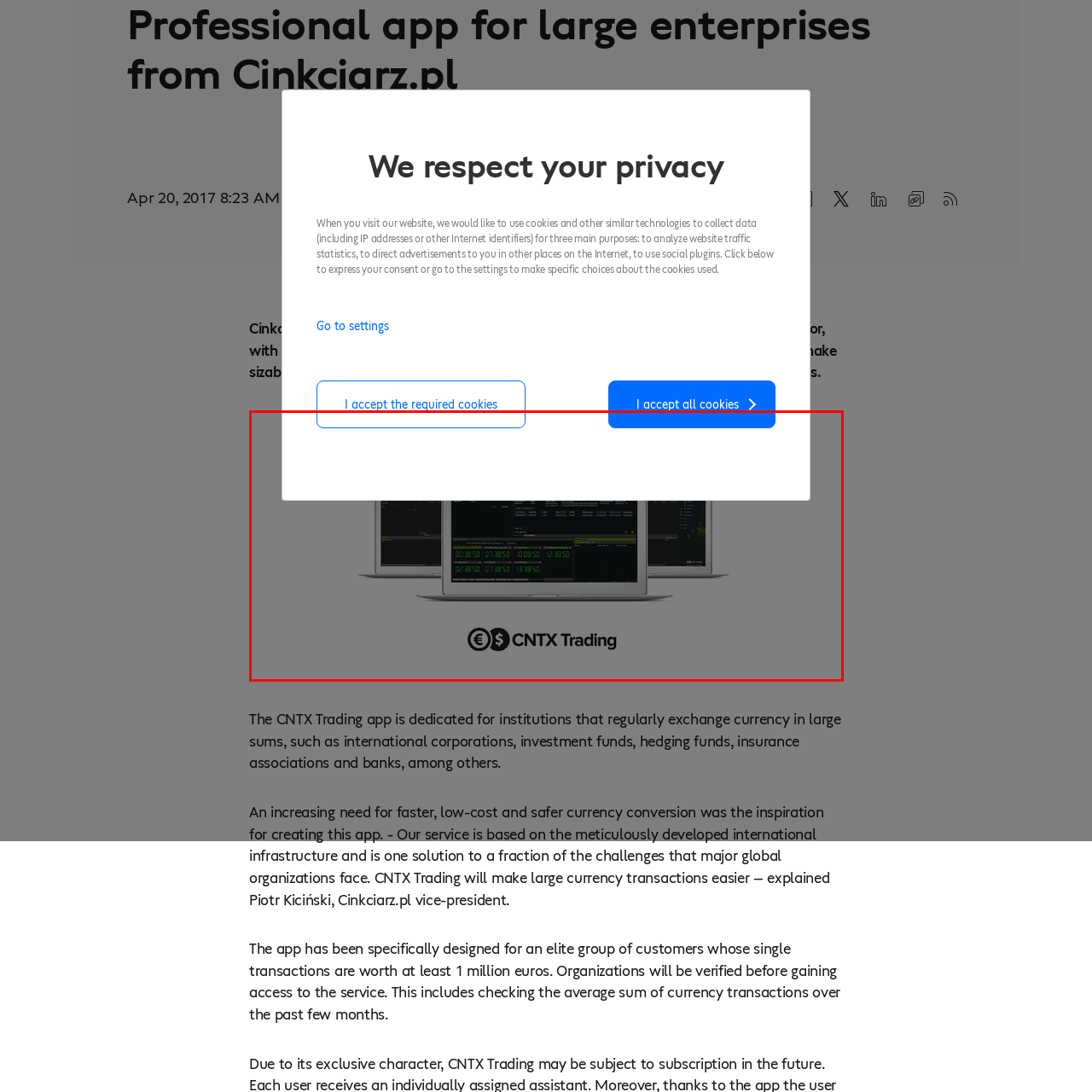View the portion of the image within the red bounding box and answer this question using a single word or phrase:
What type of clients is the CNTX Trading app designed for?

Banks, investment funds, and major corporations